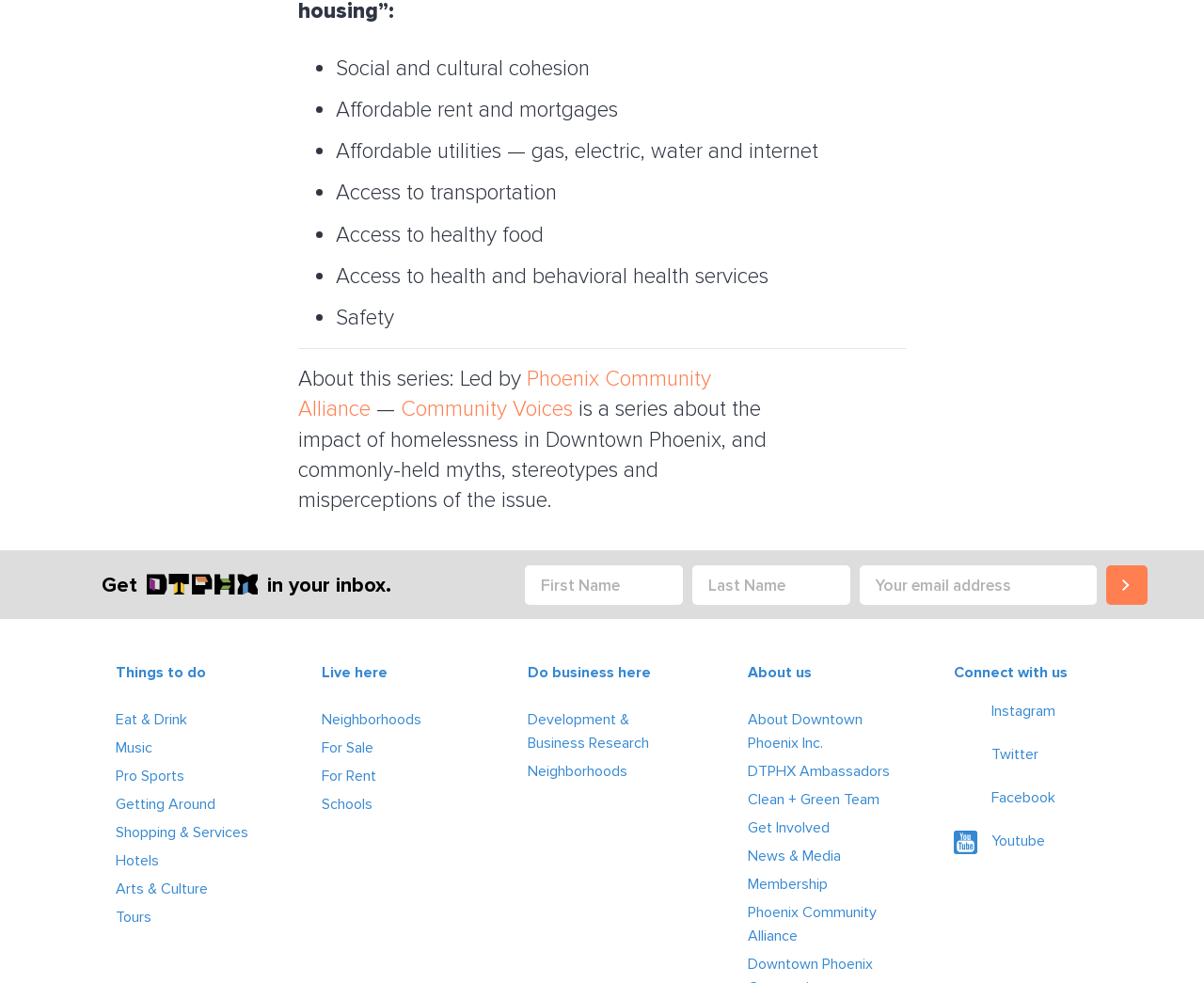Pinpoint the bounding box coordinates for the area that should be clicked to perform the following instruction: "Explore things to do in Downtown Phoenix".

[0.096, 0.675, 0.171, 0.694]